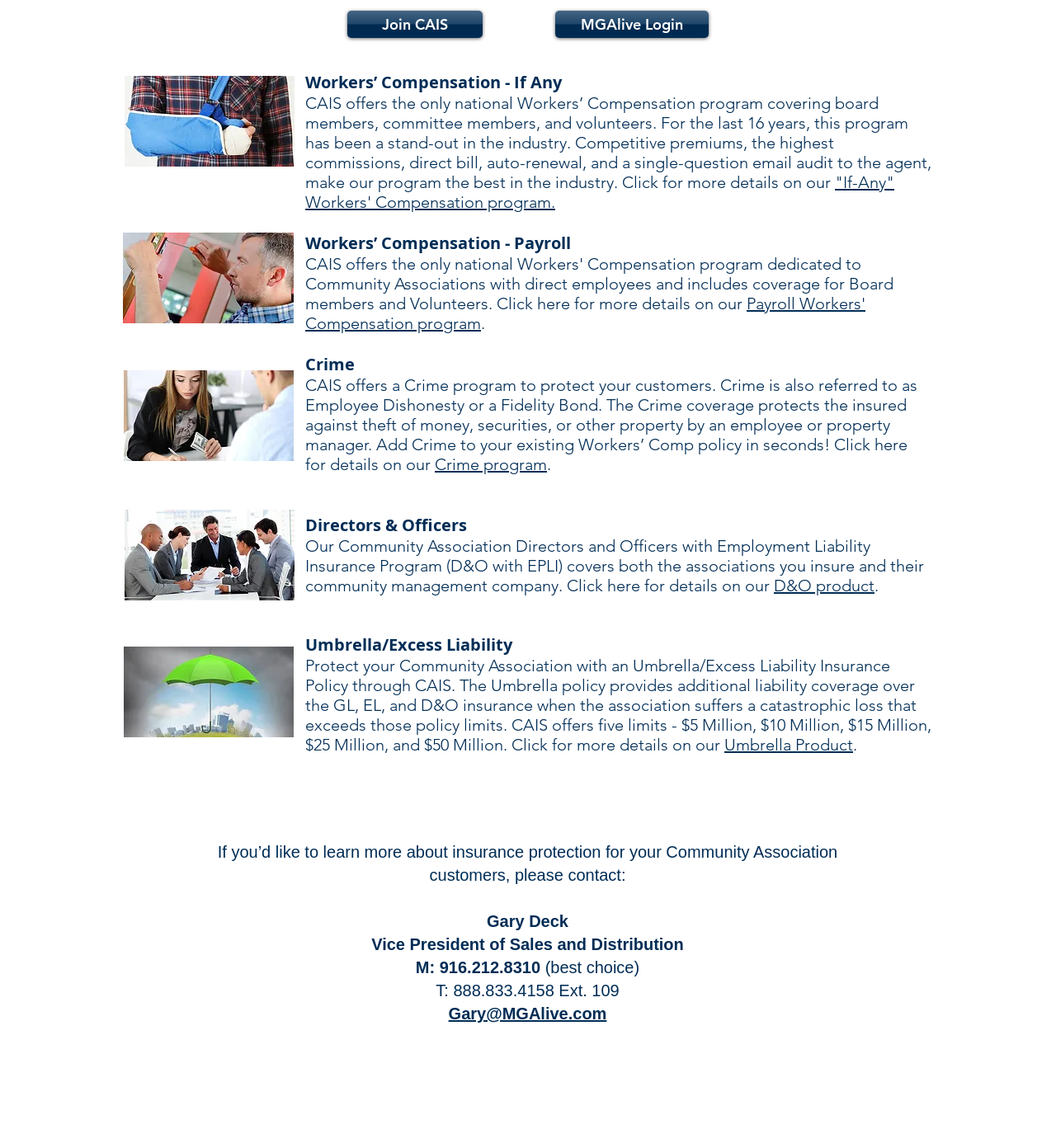Find and provide the bounding box coordinates for the UI element described with: "D&O product".

[0.733, 0.501, 0.828, 0.519]